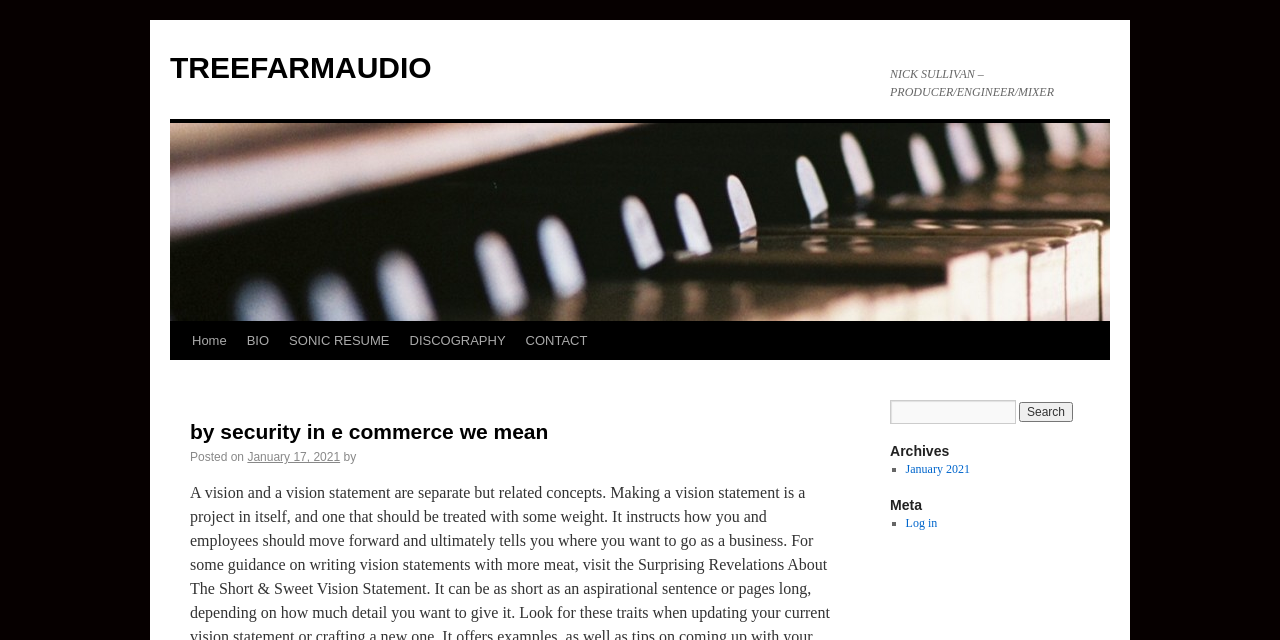Determine the bounding box coordinates for the area you should click to complete the following instruction: "search for something".

[0.695, 0.625, 0.794, 0.662]